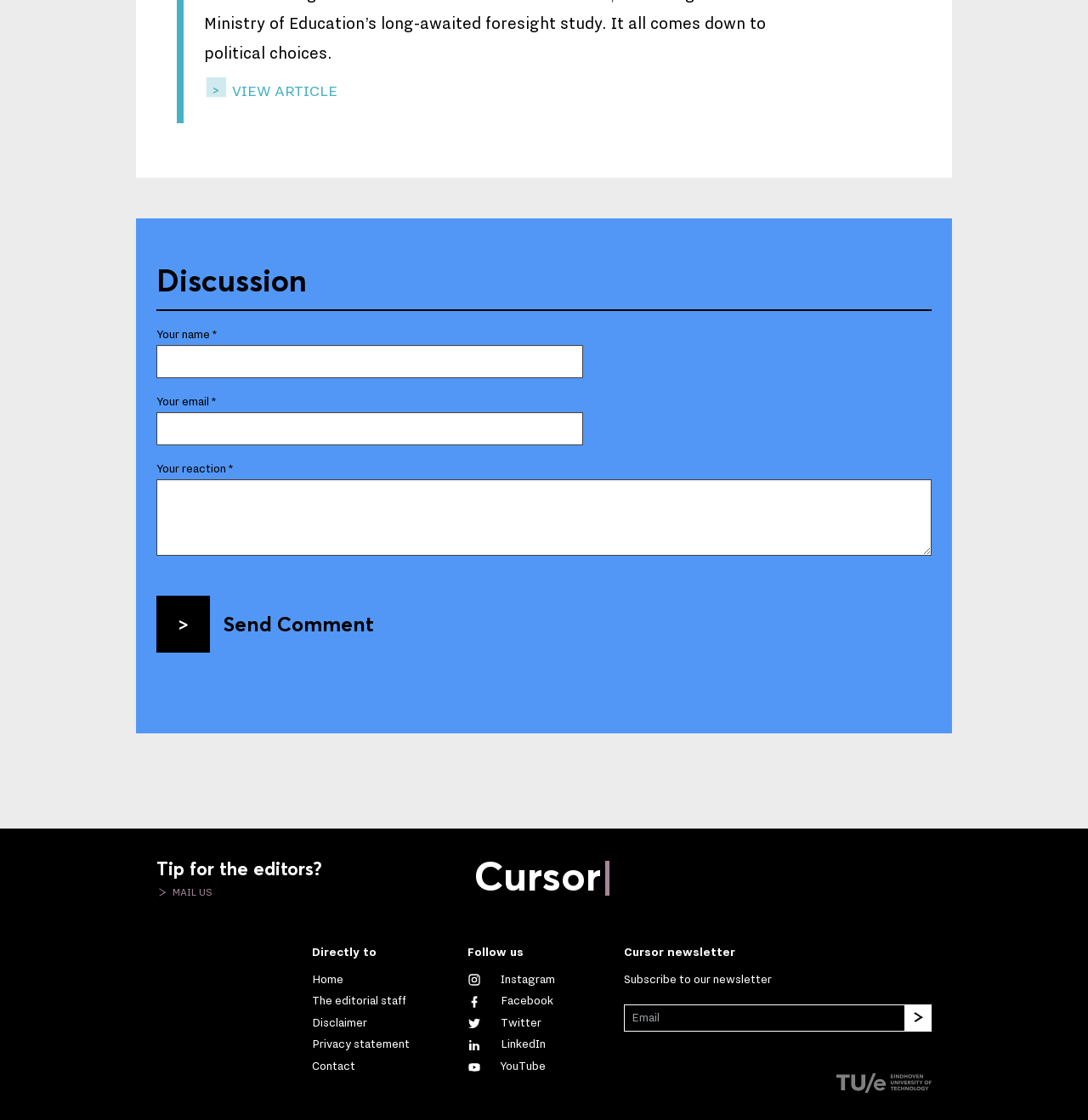Determine the bounding box coordinates for the area you should click to complete the following instruction: "View article".

[0.188, 0.074, 0.31, 0.09]